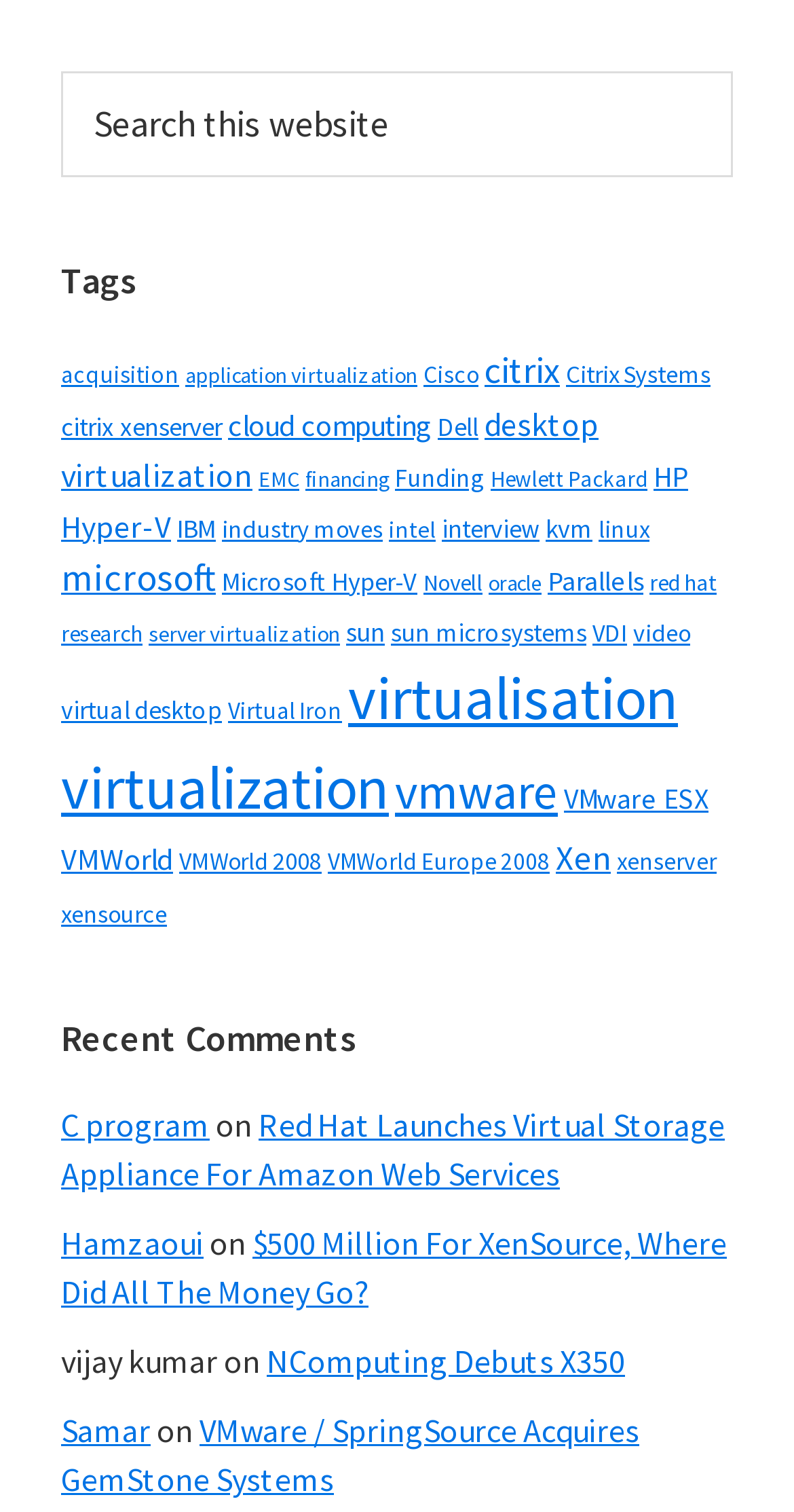Locate the bounding box coordinates of the area where you should click to accomplish the instruction: "Search this website".

[0.077, 0.047, 0.923, 0.117]